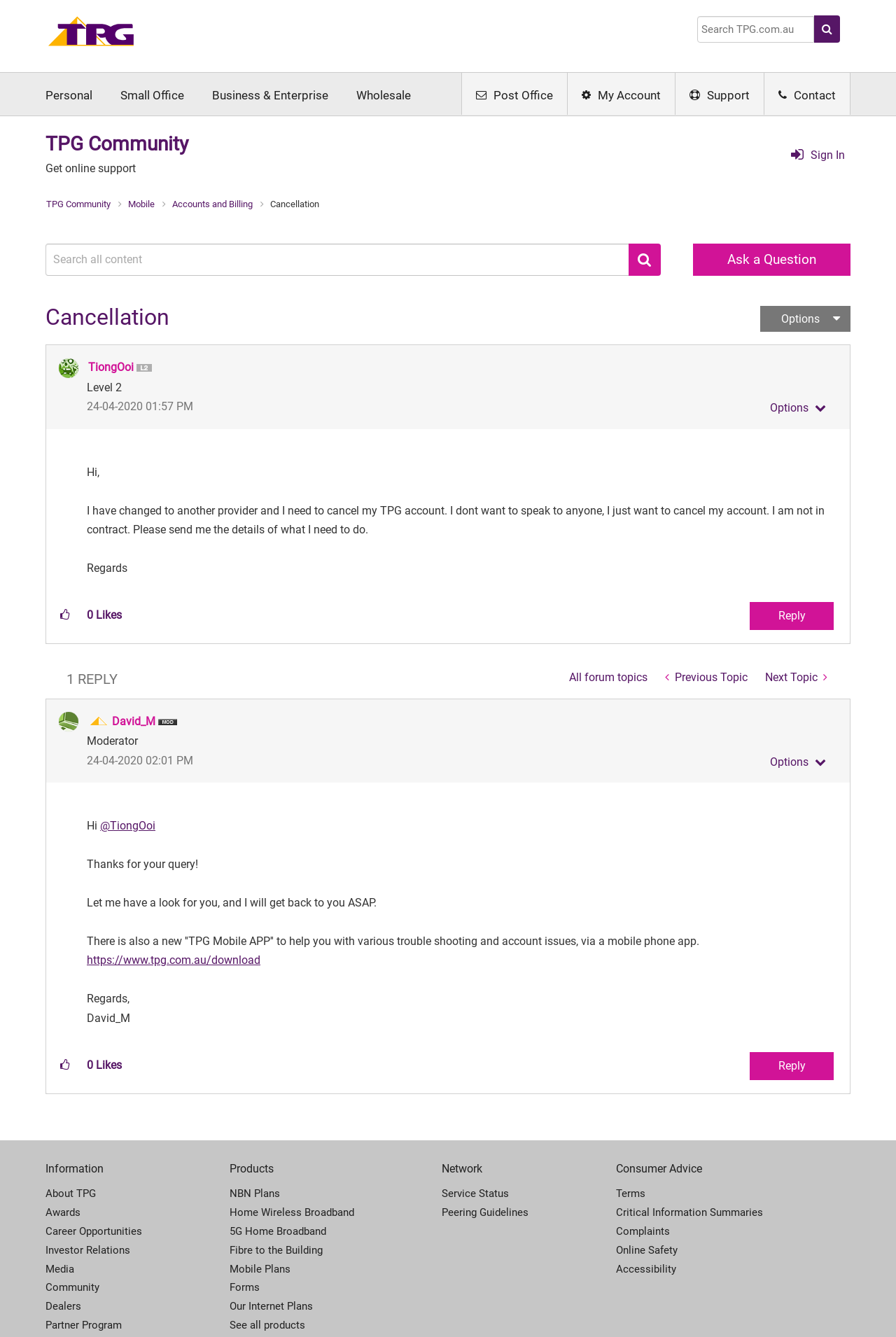Create a detailed description of the webpage's content and layout.

This webpage is a community forum page from TPG, a telecommunications provider. At the top, there is a navigation bar with links to "Home", "Personal", "Small Office", "Business & Enterprise", "Wholesale", "Post Office", "My Account", "Support", and "Contact". Below the navigation bar, there is a search box and a button with a magnifying glass icon.

The main content of the page is a discussion thread about canceling a TPG account. The thread starts with a post from a user named TiongOoi, who wants to cancel their account without speaking to anyone. The post is followed by a response from a moderator named David_M, who offers to help the user with their query.

The discussion thread is divided into two sections: the original post and the response from the moderator. Each section has a heading with the user's name and a timestamp. The original post has a button to show a menu for the post, and the response has a similar button. There are also buttons to give kudos to each post.

Below the discussion thread, there are links to "All forum topics", "Previous Topic", and "Next Topic". At the bottom of the page, there is a section with links to "About TPG", "Awards", "Career Opportunities", "Investor Relations", "Media", "Community", "Dealers", and "Partner Program".

Throughout the page, there are several images, including icons for the navigation links, a profile picture for TiongOoi, and a badge indicating that David_M is a moderator.